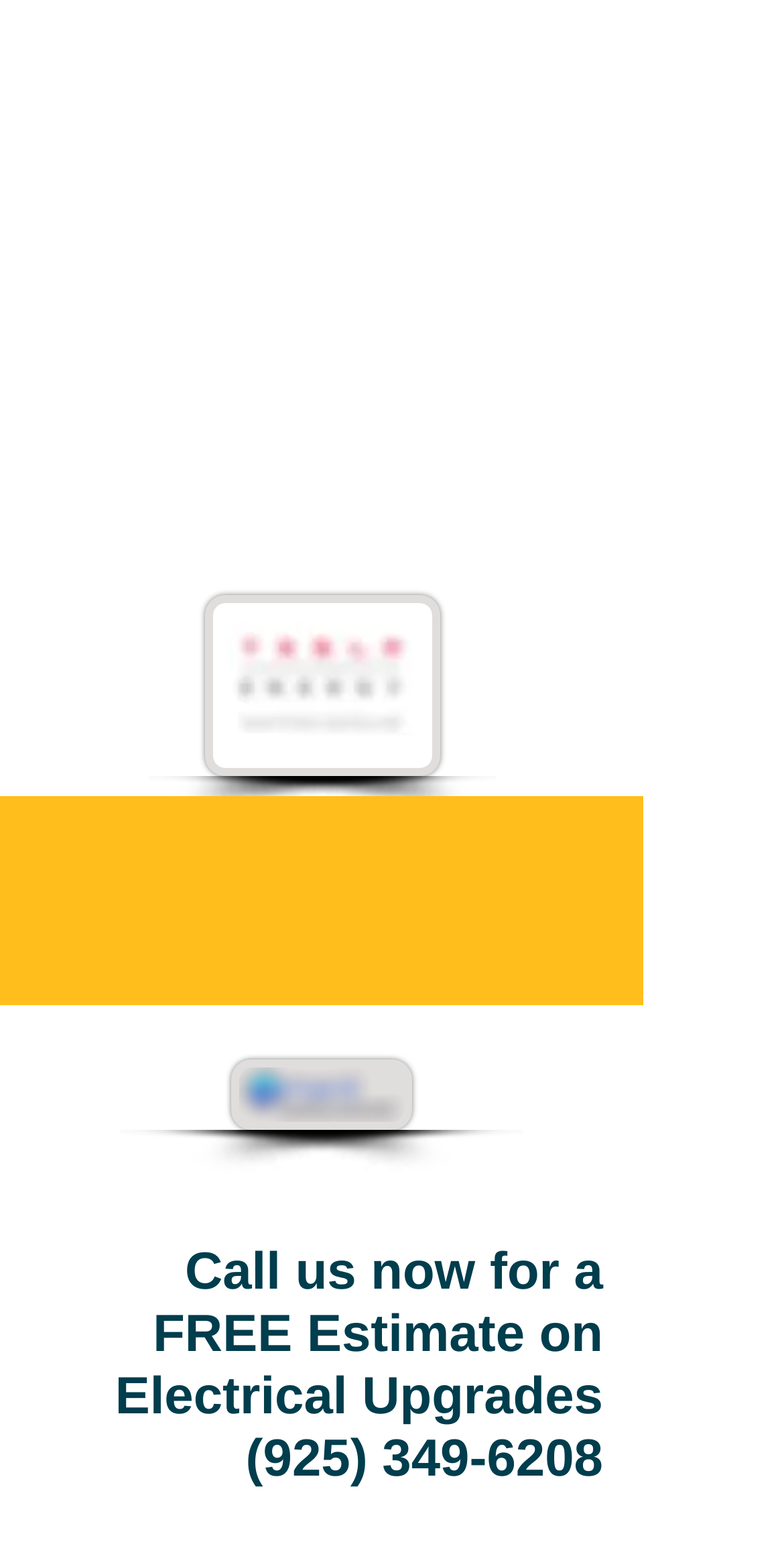What service is being promoted?
Examine the image and provide an in-depth answer to the question.

The service being promoted is Electrical Upgrades, as mentioned in the heading 'Call us now for a FREE Estimate on Electrical Upgrades'.